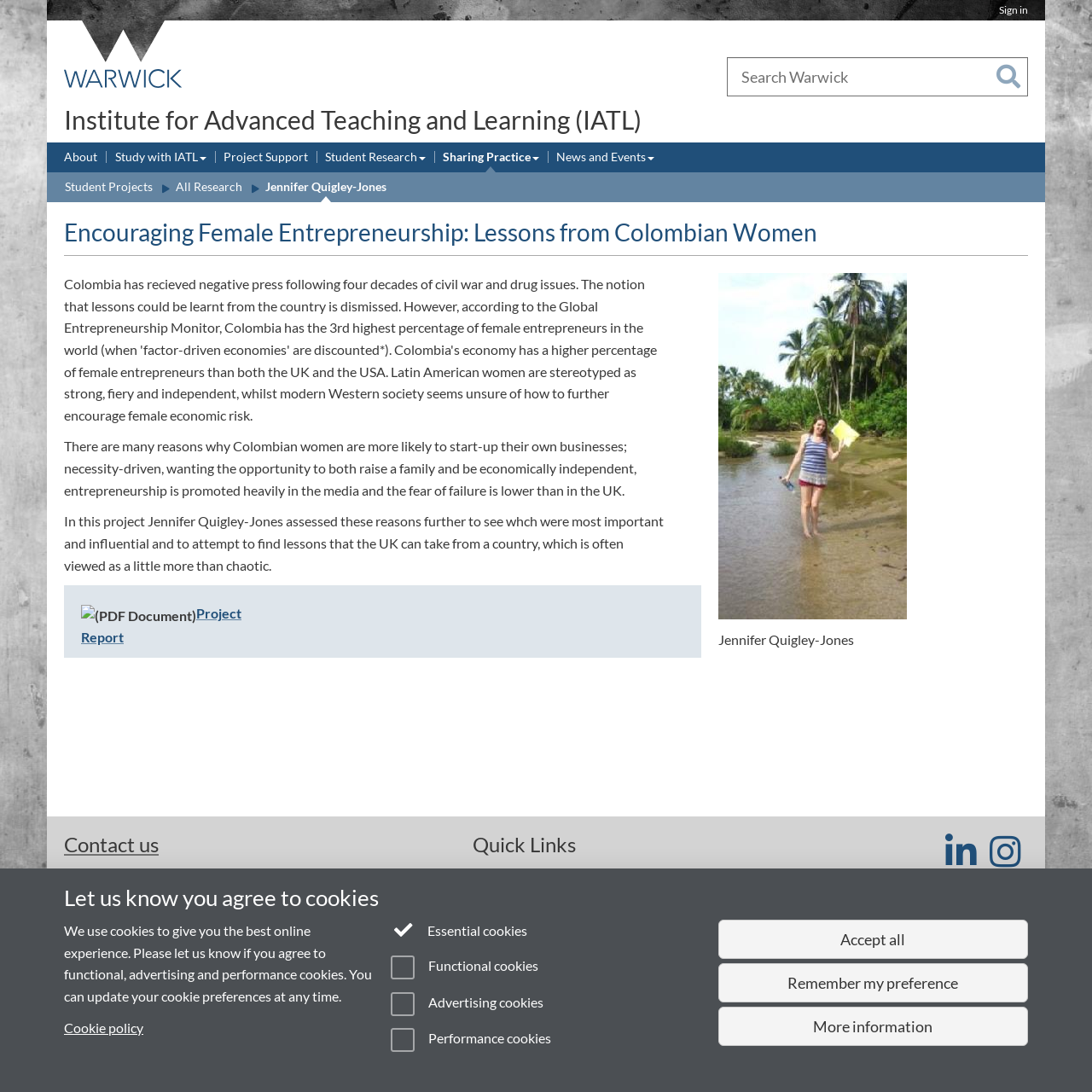Locate the bounding box coordinates of the item that should be clicked to fulfill the instruction: "Visit the University of Warwick homepage".

[0.051, 0.019, 0.176, 0.081]